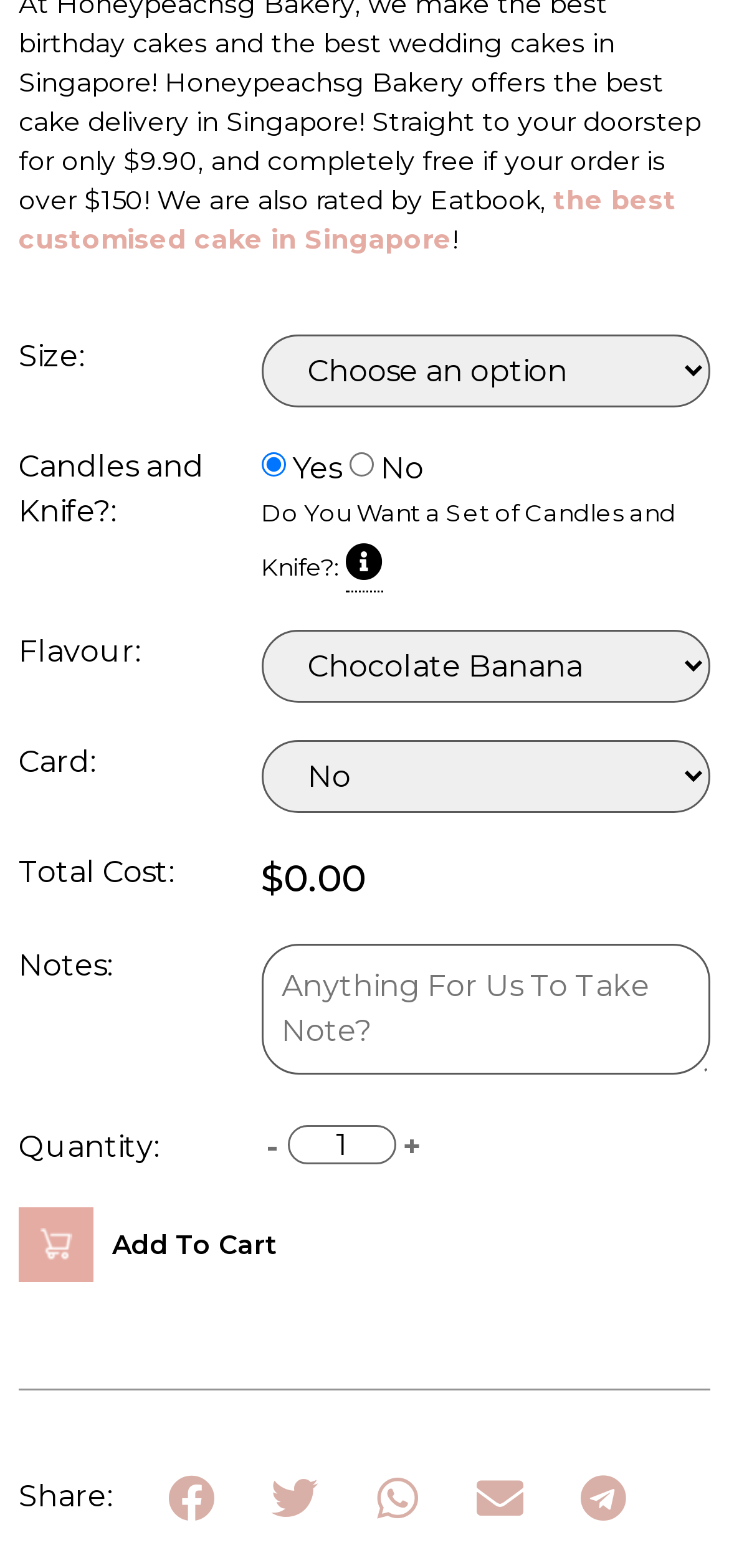Show me the bounding box coordinates of the clickable region to achieve the task as per the instruction: "Choose to have candles and knife".

[0.358, 0.288, 0.391, 0.304]